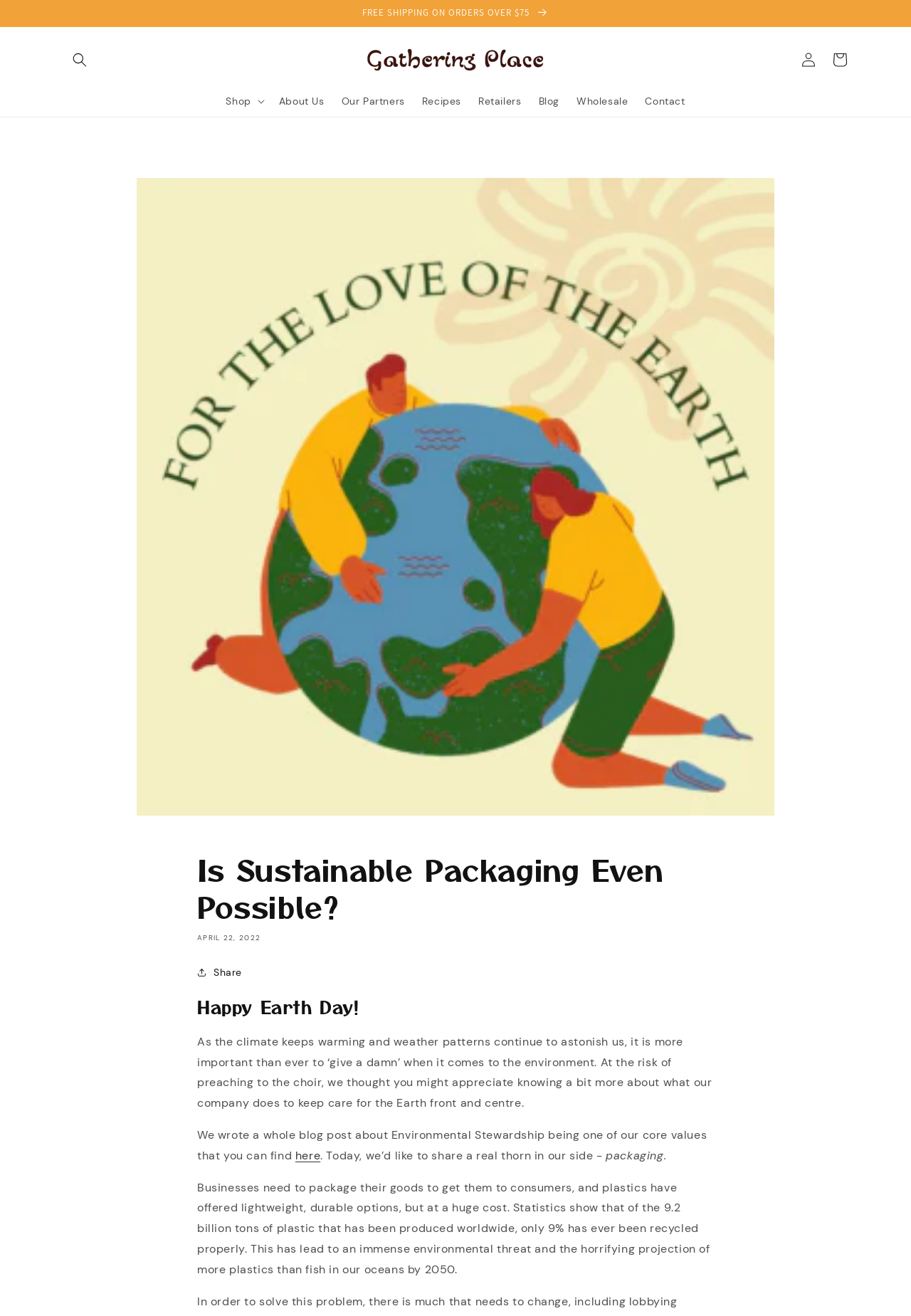Find and specify the bounding box coordinates that correspond to the clickable region for the instruction: "Share the article".

[0.216, 0.732, 0.266, 0.746]